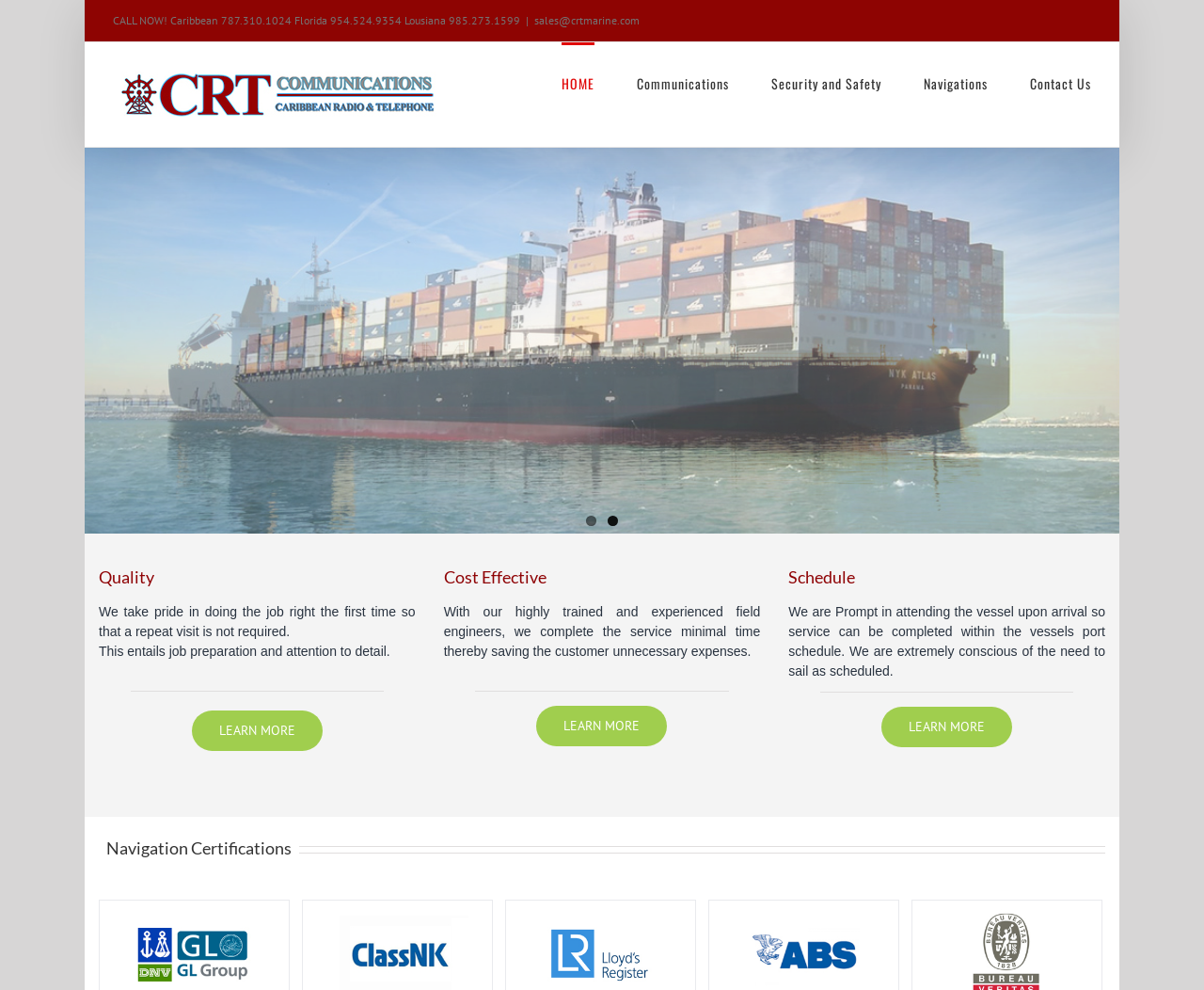Provide a short answer to the following question with just one word or phrase: What is the topic of the section below 'Cost Effective'?

Schedule